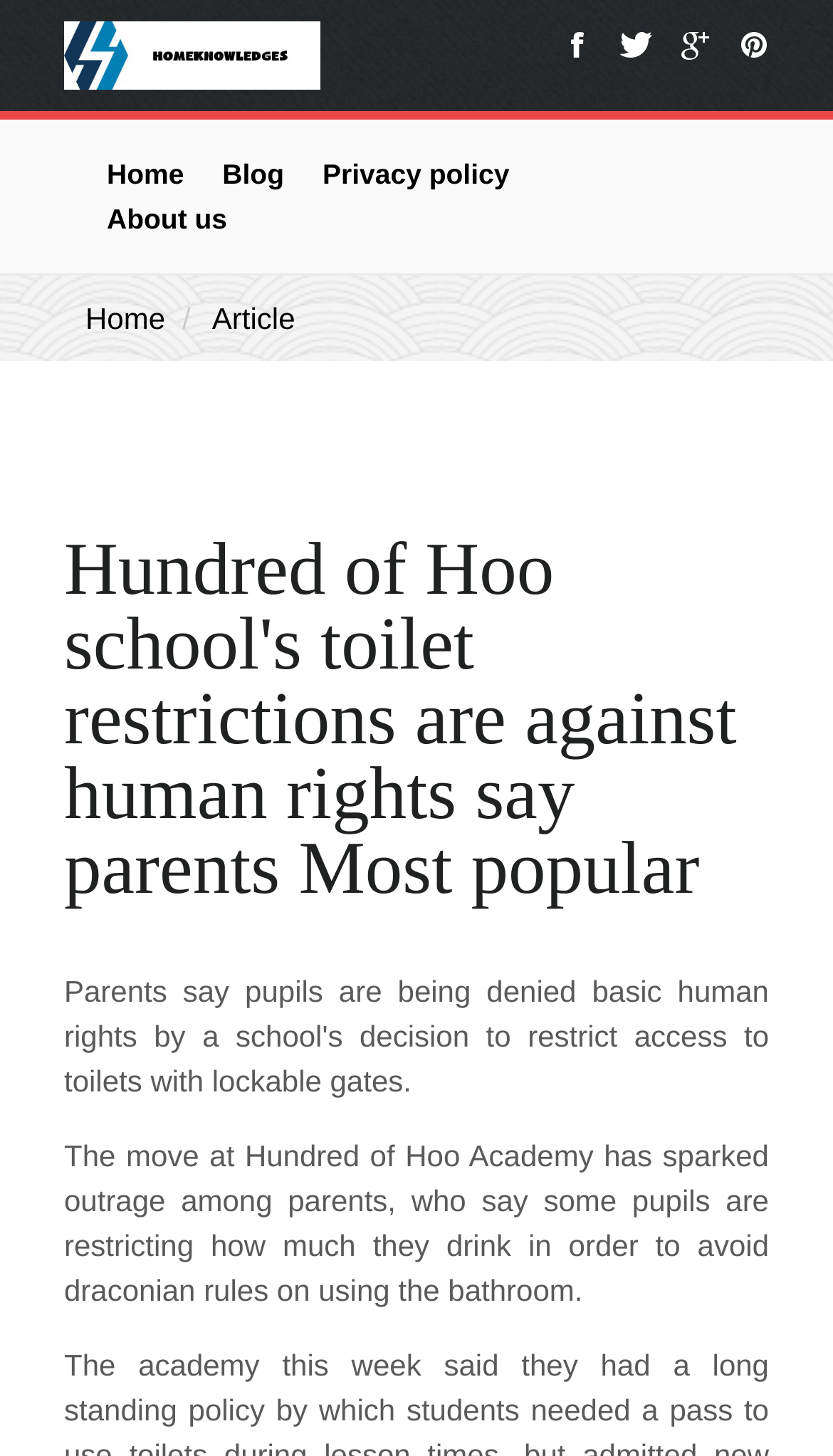What type of content is this webpage about?
Provide a fully detailed and comprehensive answer to the question.

I inferred this by looking at the structure of the webpage, which has a heading, a static text element, and links to other articles. This suggests that the webpage is a news article or a blog post.